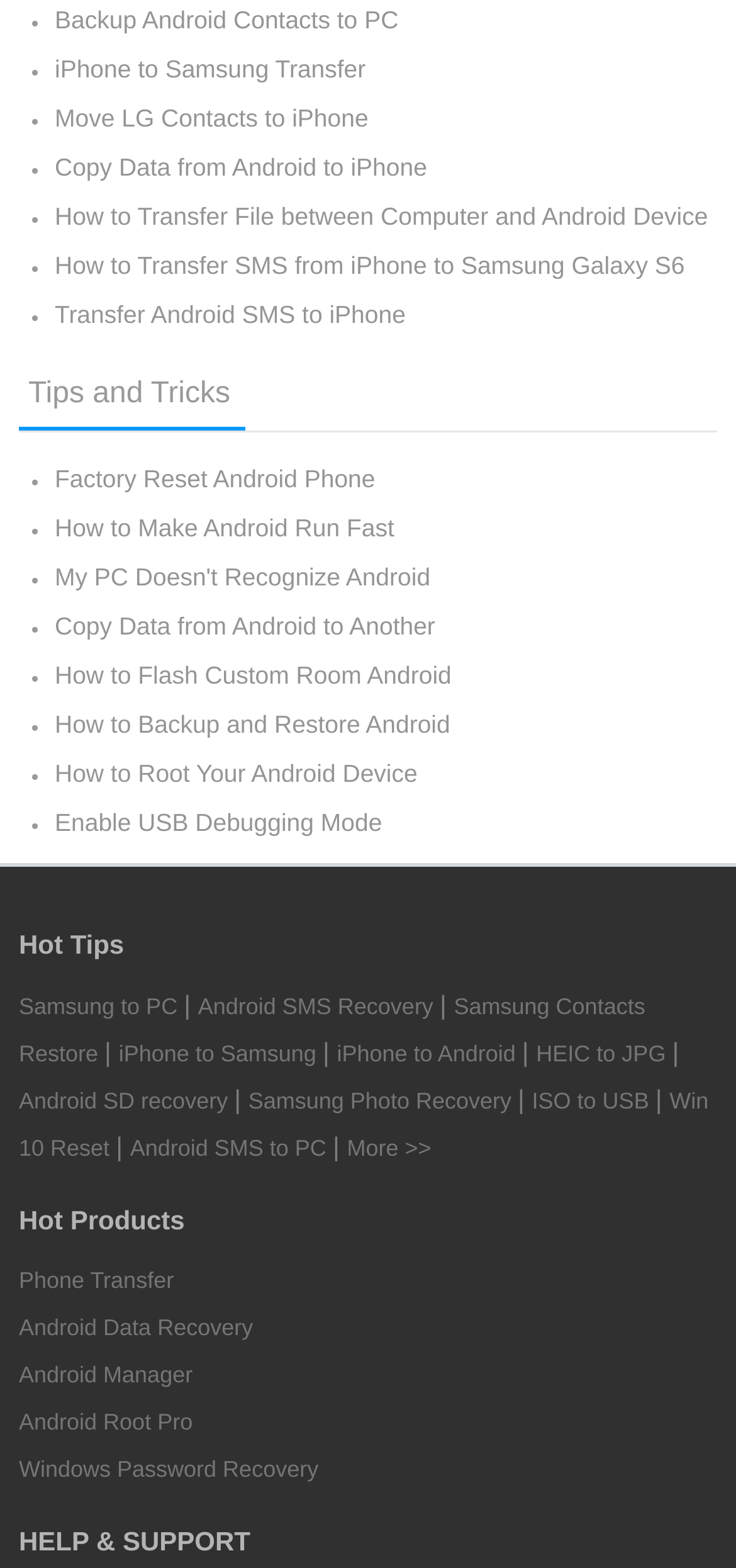Please respond to the question with a concise word or phrase:
What type of products are listed under 'Hot Products'?

Android software